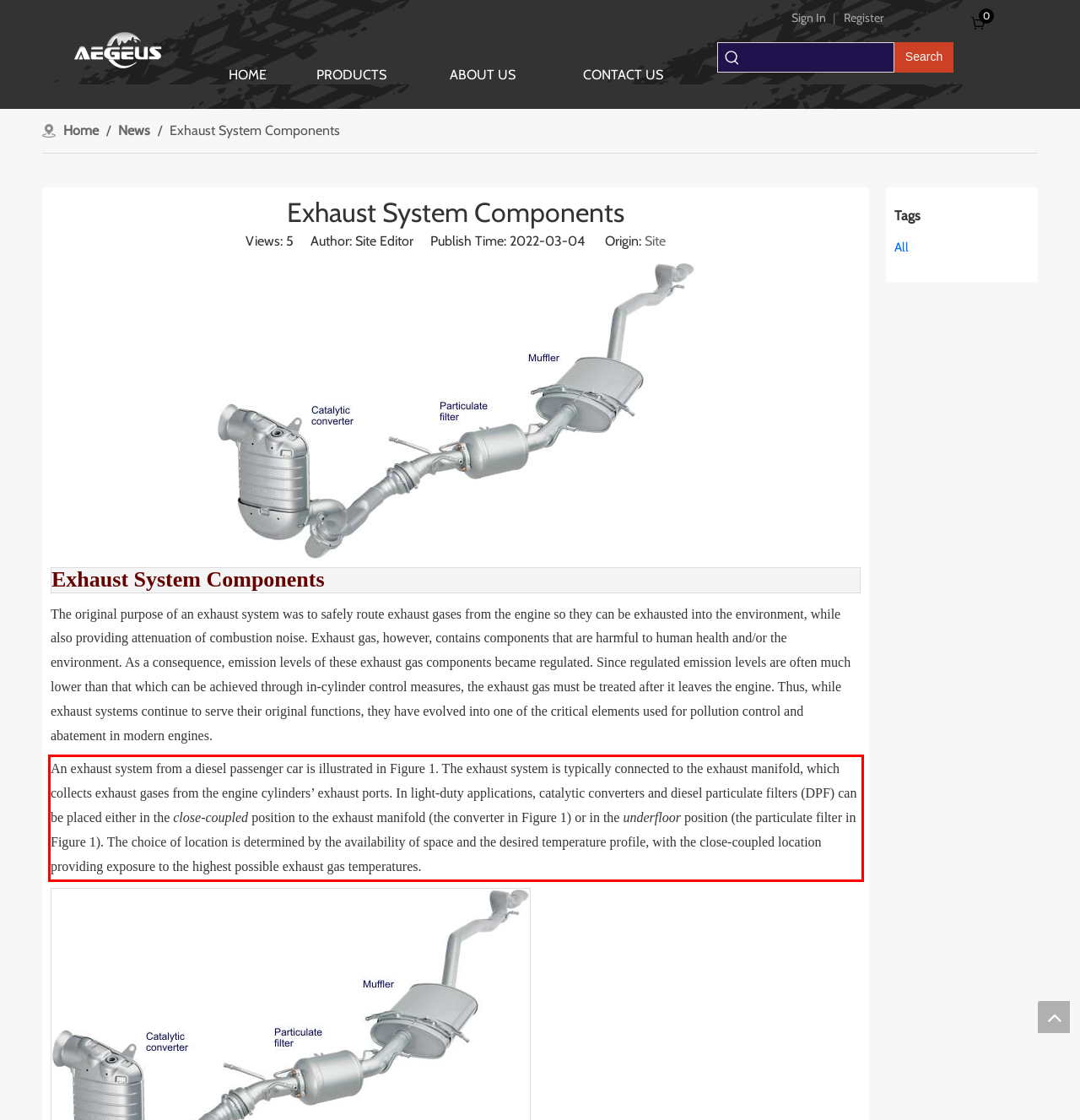Please take the screenshot of the webpage, find the red bounding box, and generate the text content that is within this red bounding box.

An exhaust system from a diesel passenger car is illustrated in Figure 1. The exhaust system is typically connected to the exhaust manifold, which collects exhaust gases from the engine cylinders’ exhaust ports. In light-duty applications, catalytic converters and diesel particulate filters (DPF) can be placed either in the close-coupled position to the exhaust manifold (the converter in Figure 1) or in the underfloor position (the particulate filter in Figure 1). The choice of location is determined by the availability of space and the desired temperature profile, with the close-coupled location providing exposure to the highest possible exhaust gas temperatures.